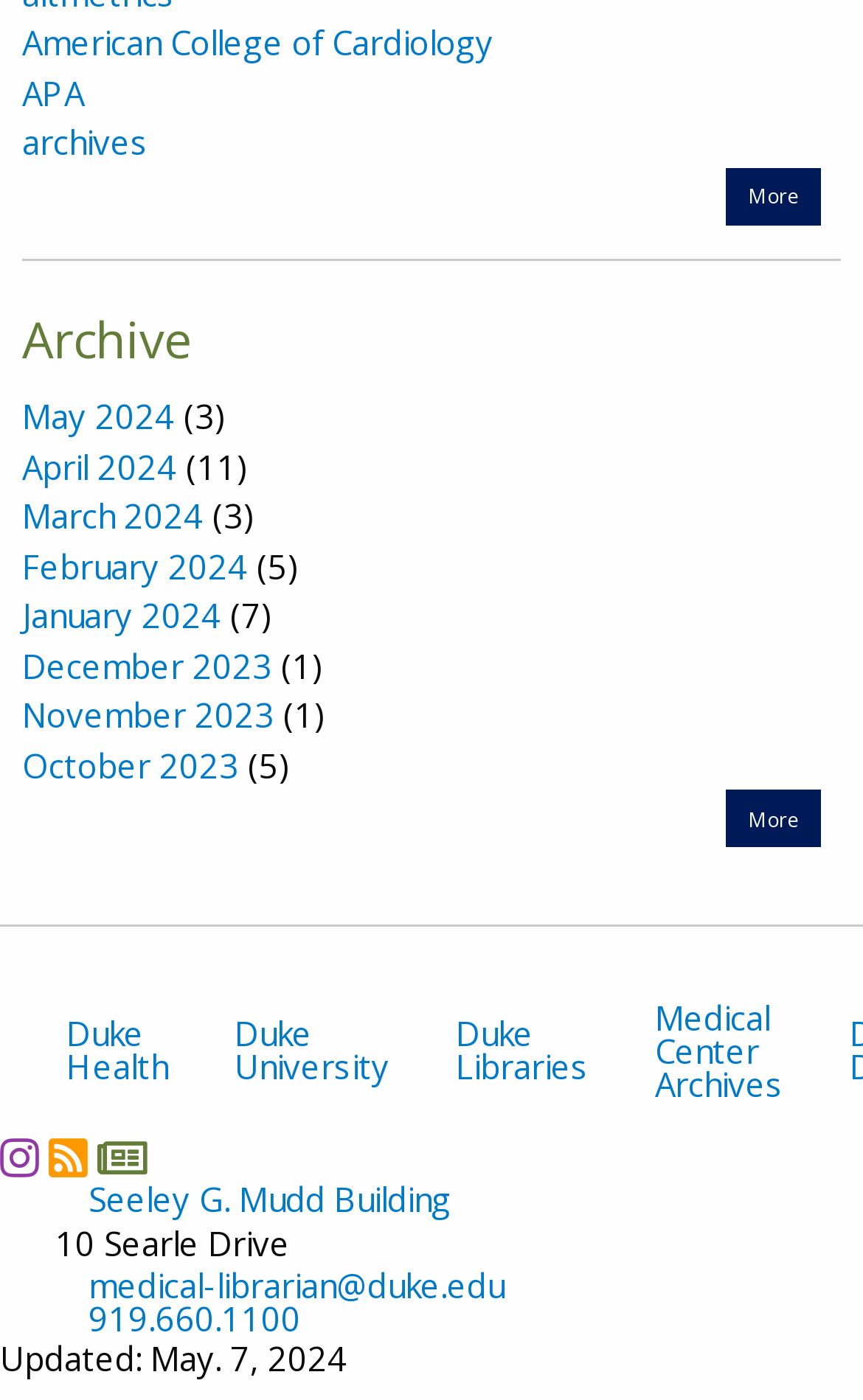What is the email address of the medical librarian?
Answer with a single word or short phrase according to what you see in the image.

medical-librarian@duke.edu